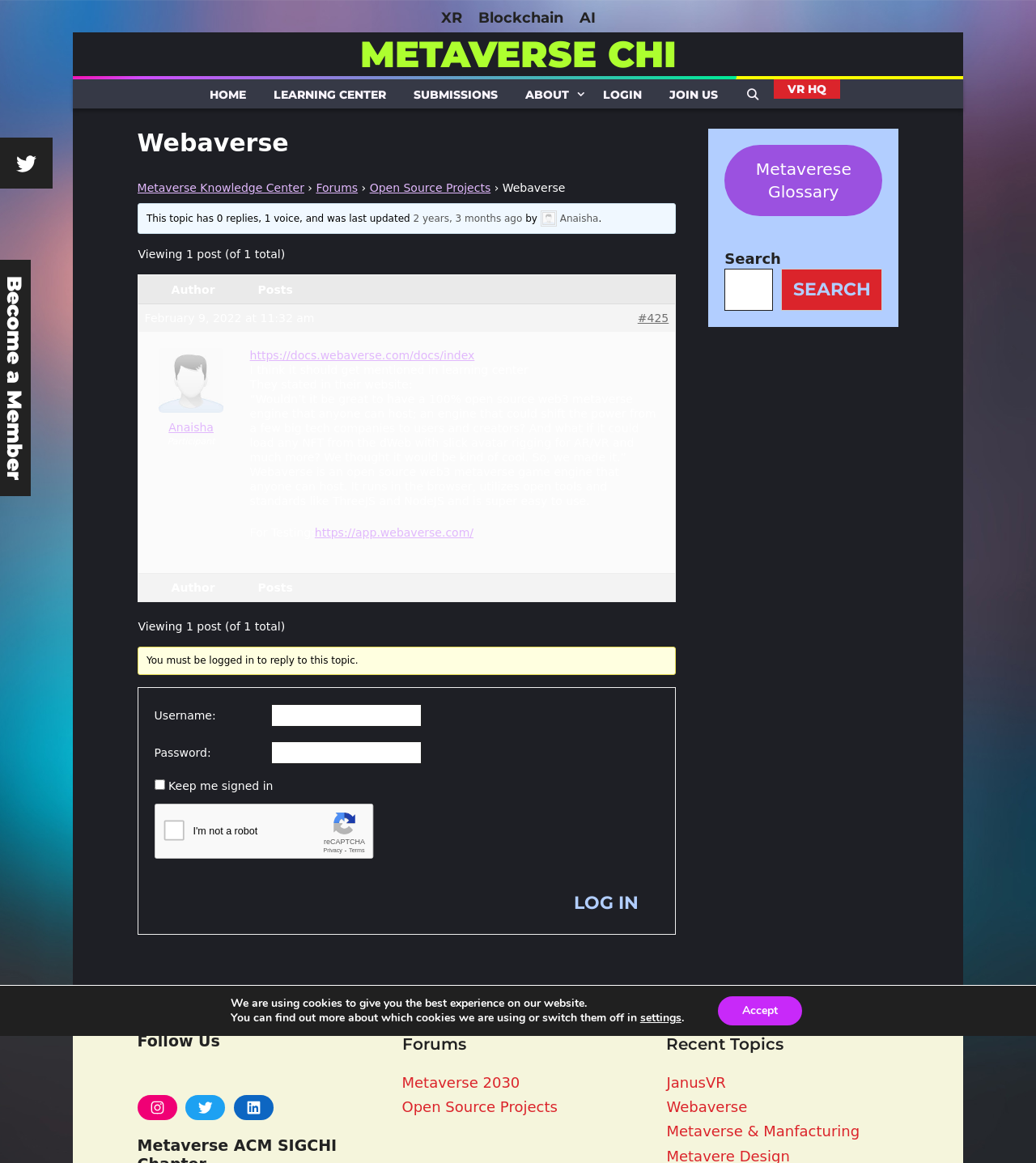What is the purpose of the search bar?
Please use the image to provide an in-depth answer to the question.

The answer can be inferred from the presence of a search bar in the webpage, which is typically used to search for content within a website.